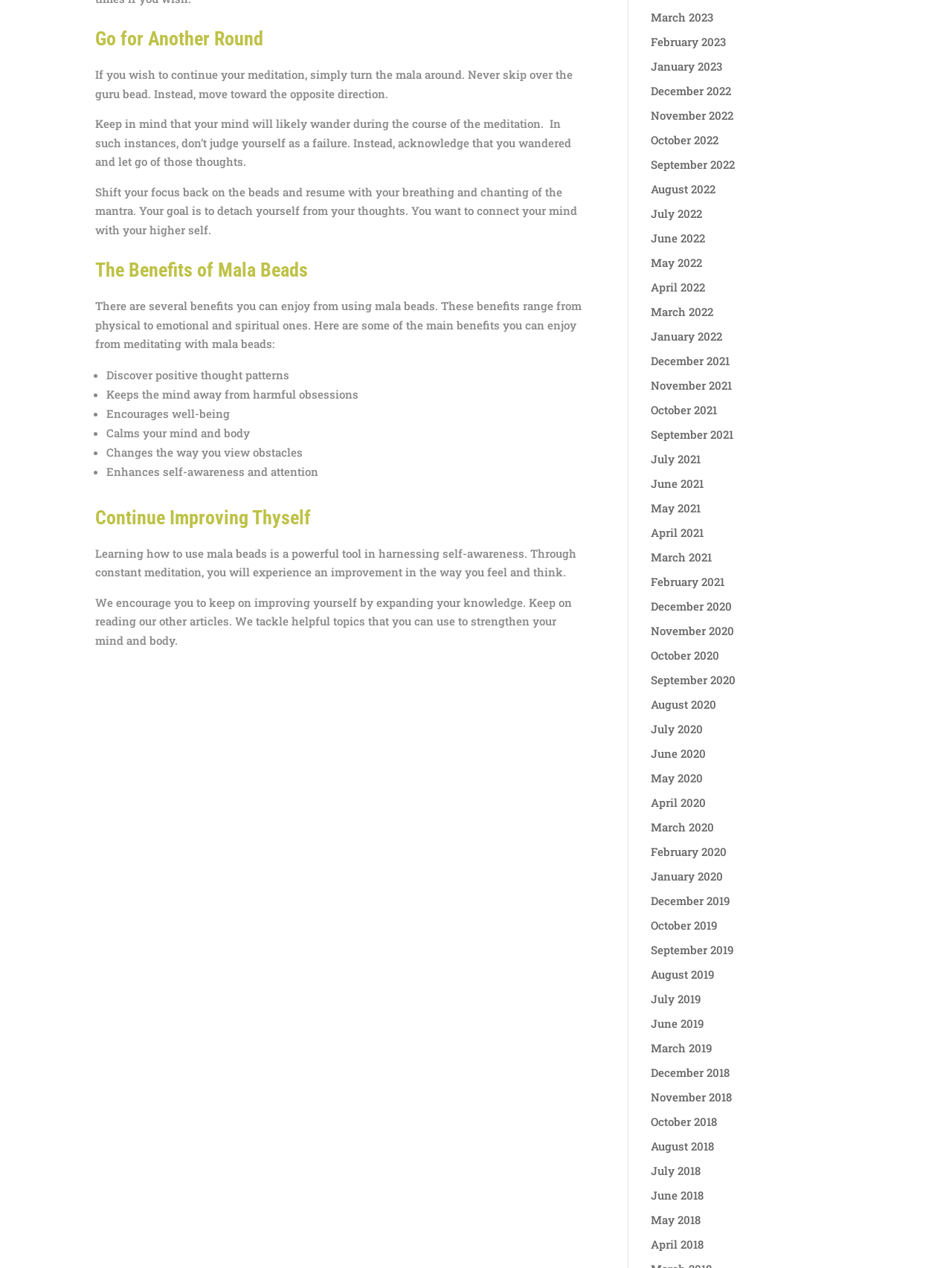What is the last step in using mala beads for meditation?
Answer the question with a single word or phrase, referring to the image.

Resume with breathing and chanting